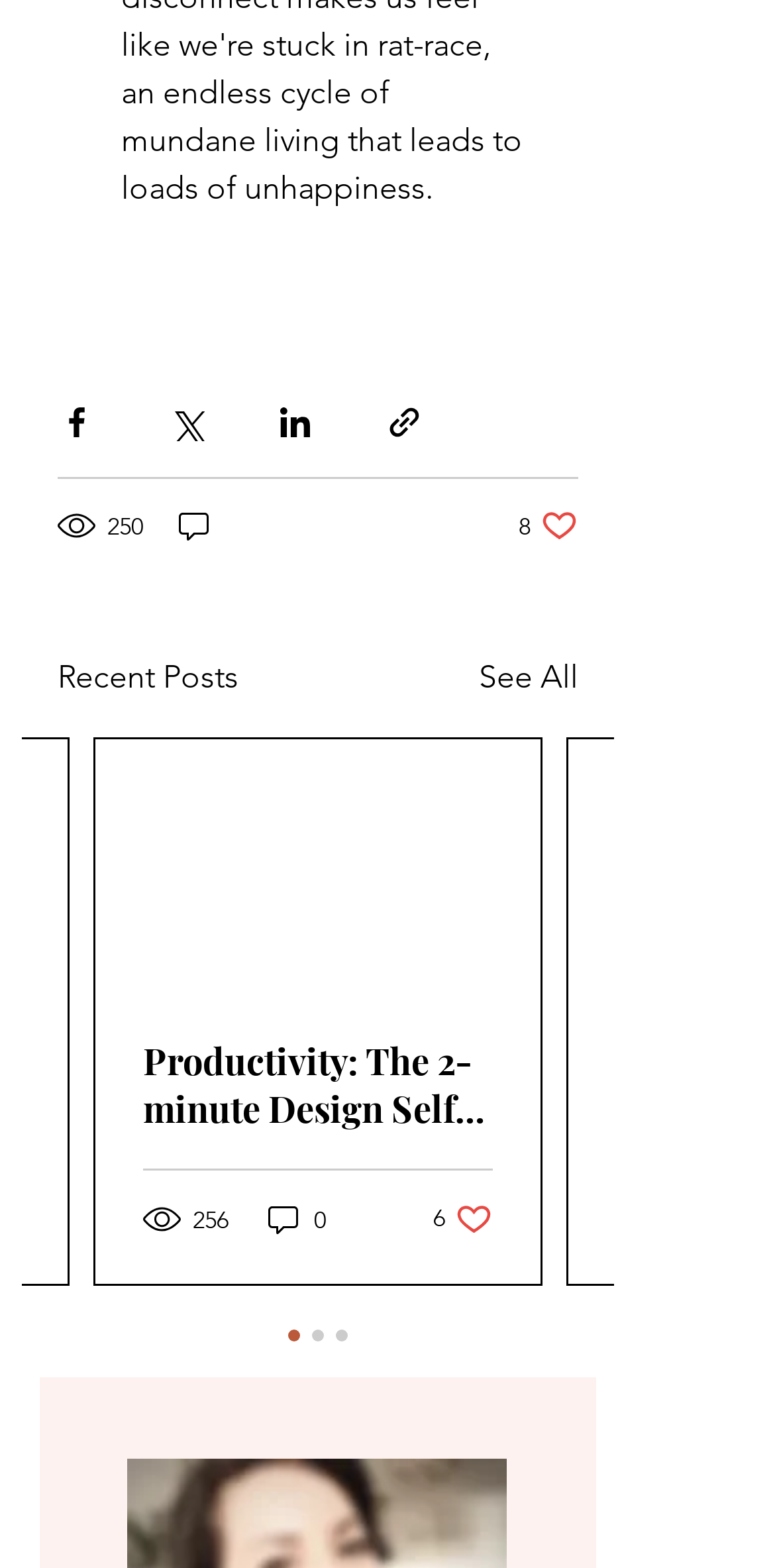Predict the bounding box of the UI element based on this description: "250".

[0.074, 0.324, 0.19, 0.348]